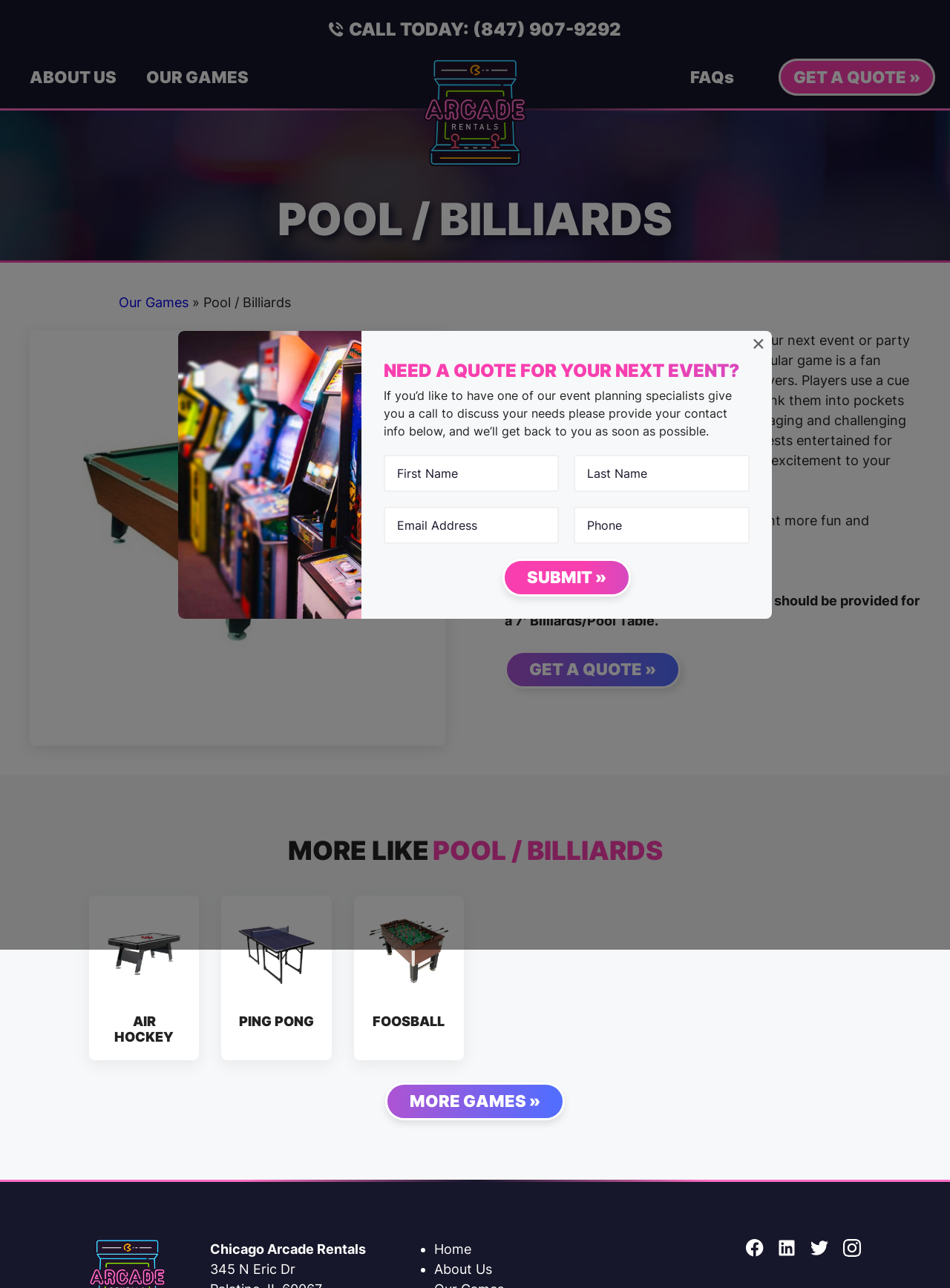Can you specify the bounding box coordinates of the area that needs to be clicked to fulfill the following instruction: "Get a free estimate for creating a dream house"?

None